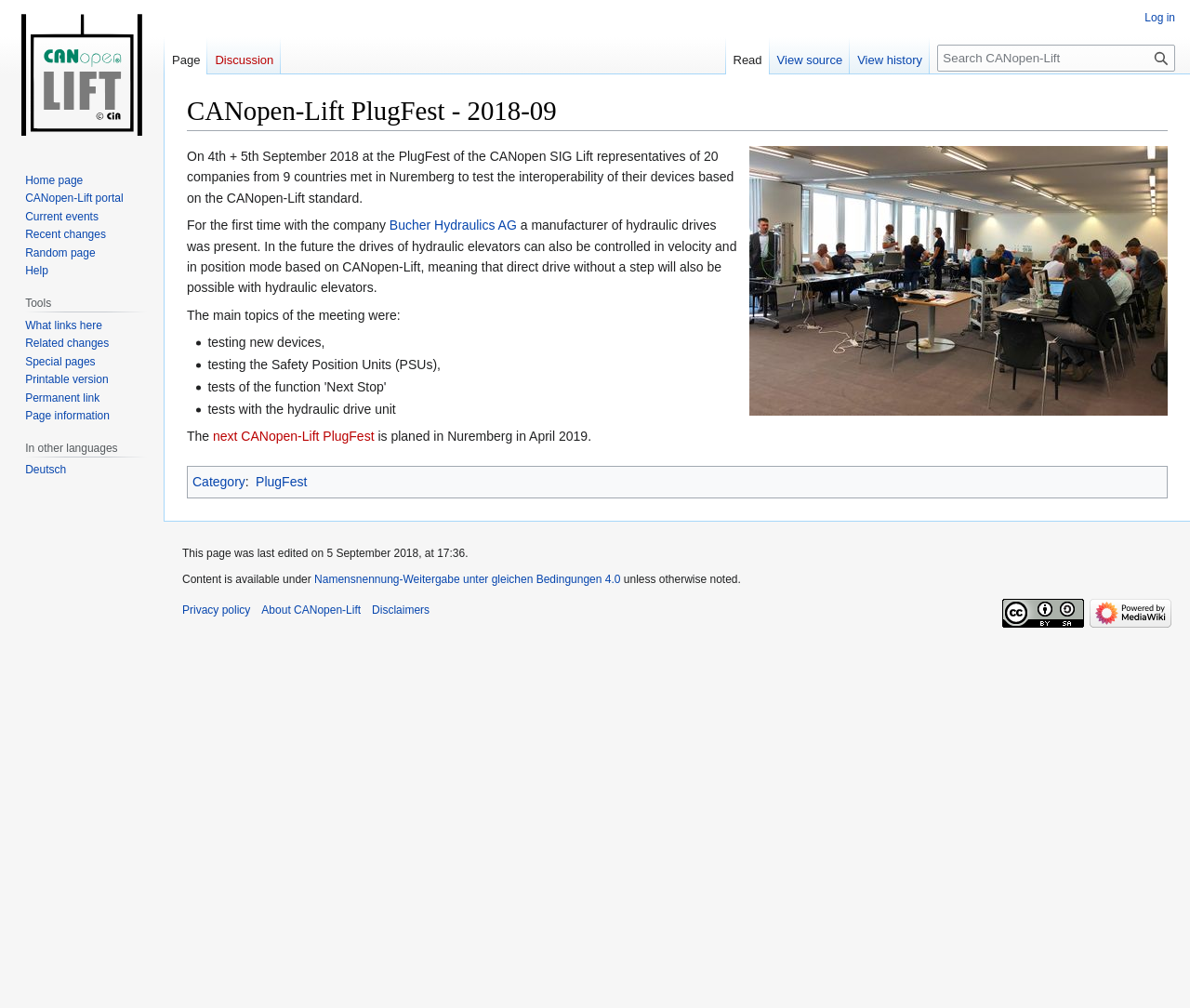Construct a comprehensive description capturing every detail on the webpage.

The webpage is about the CANopen-Lift PlugFest event that took place on September 4th and 5th, 2018. At the top of the page, there is a heading that displays the event's name and date. Below the heading, there are two links, "Jump to navigation" and "Jump to search", which allow users to quickly access the navigation menu and search function.

On the left side of the page, there is a figure with a link to "CANopen-Lift PlugFest" and an image related to the event. Below the figure, there is a paragraph of text that describes the event, mentioning that representatives from 20 companies from 9 countries met to test the interoperability of their devices based on the CANopen-Lift standard.

The page also features a list of main topics discussed during the meeting, including testing new devices, testing Safety Position Units, and tests with the hydraulic drive unit. Additionally, there is a mention of the next CANopen-Lift PlugFest event planned for April 2019.

On the right side of the page, there are several navigation menus, including "Personal tools", "Namespaces", "Views", and "Search". These menus provide links to various functions, such as logging in, viewing page history, and searching the website.

At the bottom of the page, there is a section with links to other languages, as well as a content information section that displays the page's last edited date and copyright information.